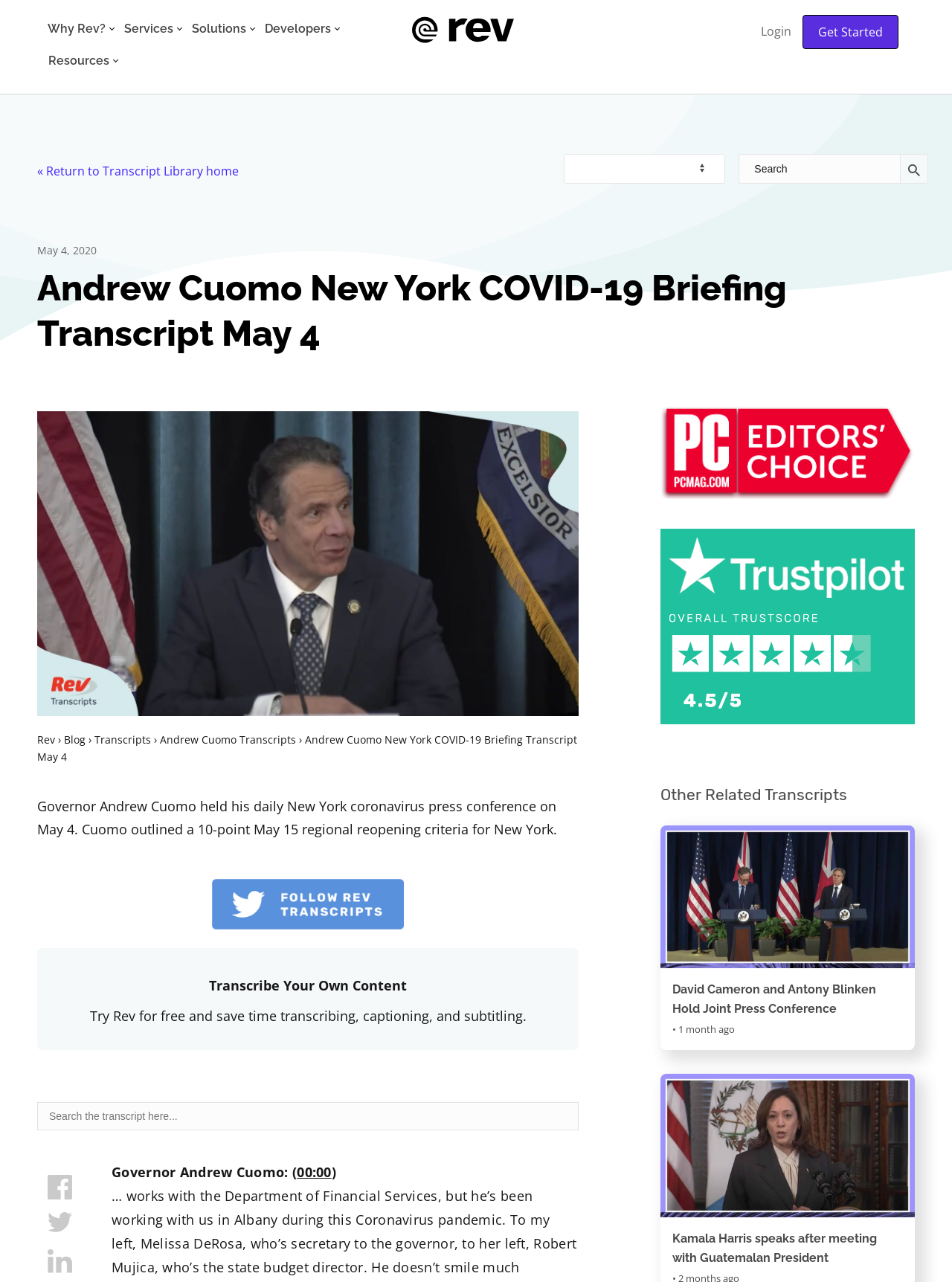How many links are there in the navigation menu?
Can you provide an in-depth and detailed response to the question?

I counted the number of link elements inside the navigation menu element, which are 'Why Rev?', 'Services', 'Solutions', 'Developers', and 'Resources', and found that there are 5 links in total.